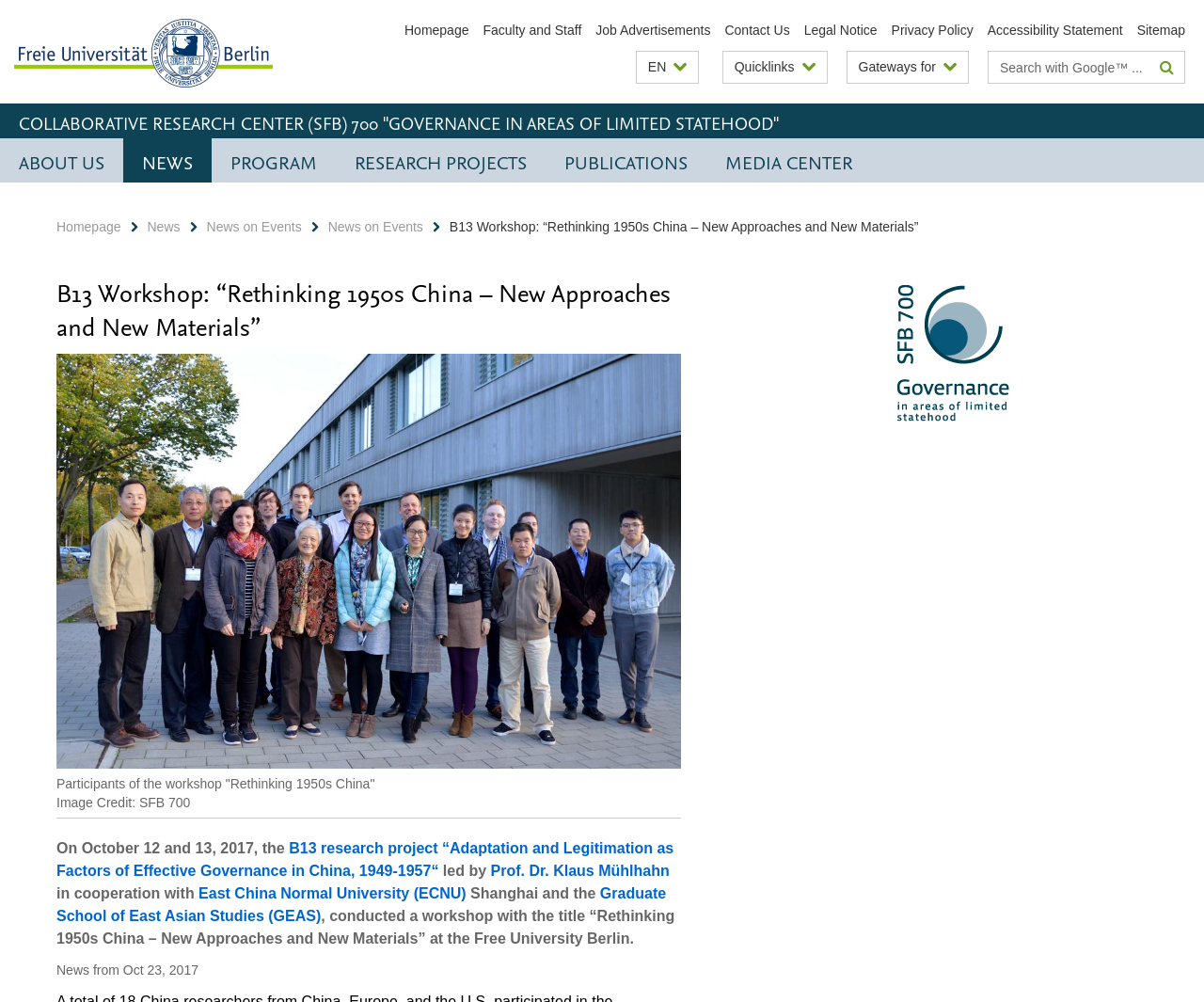Could you specify the bounding box coordinates for the clickable section to complete the following instruction: "Select language"?

[0.528, 0.051, 0.581, 0.084]